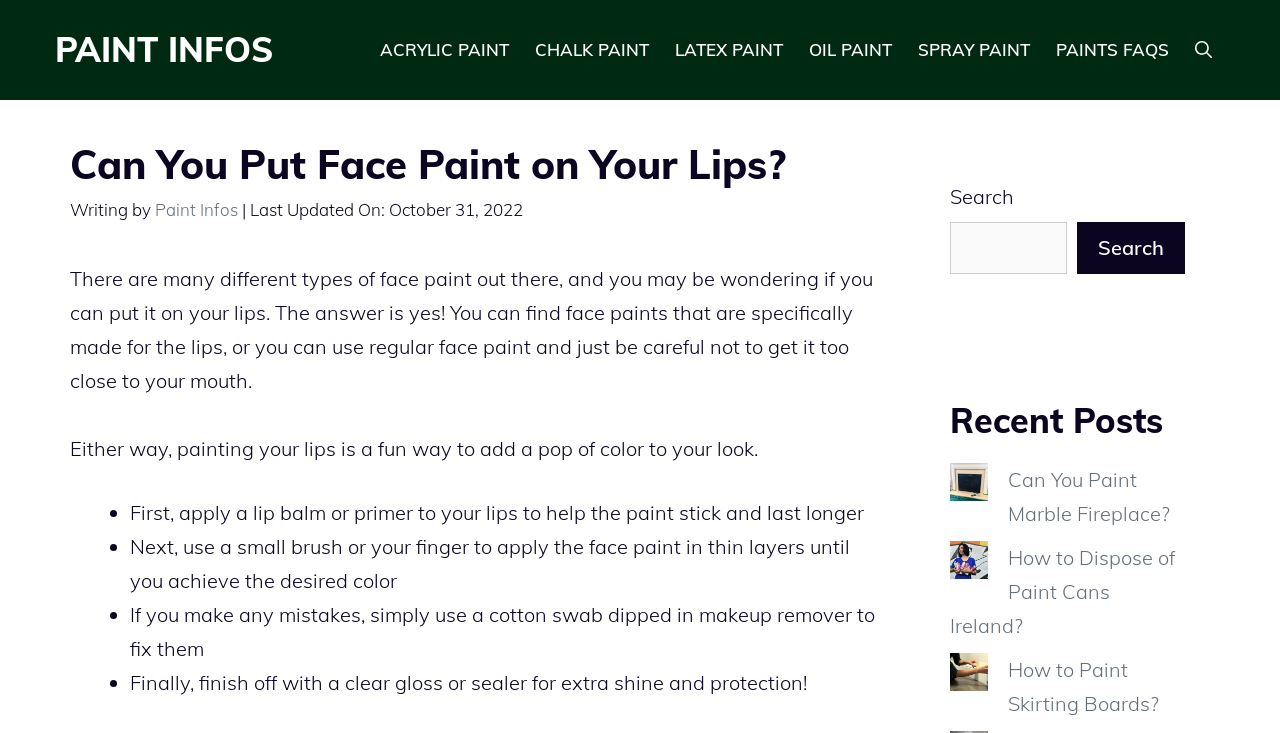Locate the bounding box coordinates of the clickable region to complete the following instruction: "Read the 'Can You Put Face Paint on Your Lips?' article."

[0.055, 0.191, 0.691, 0.256]